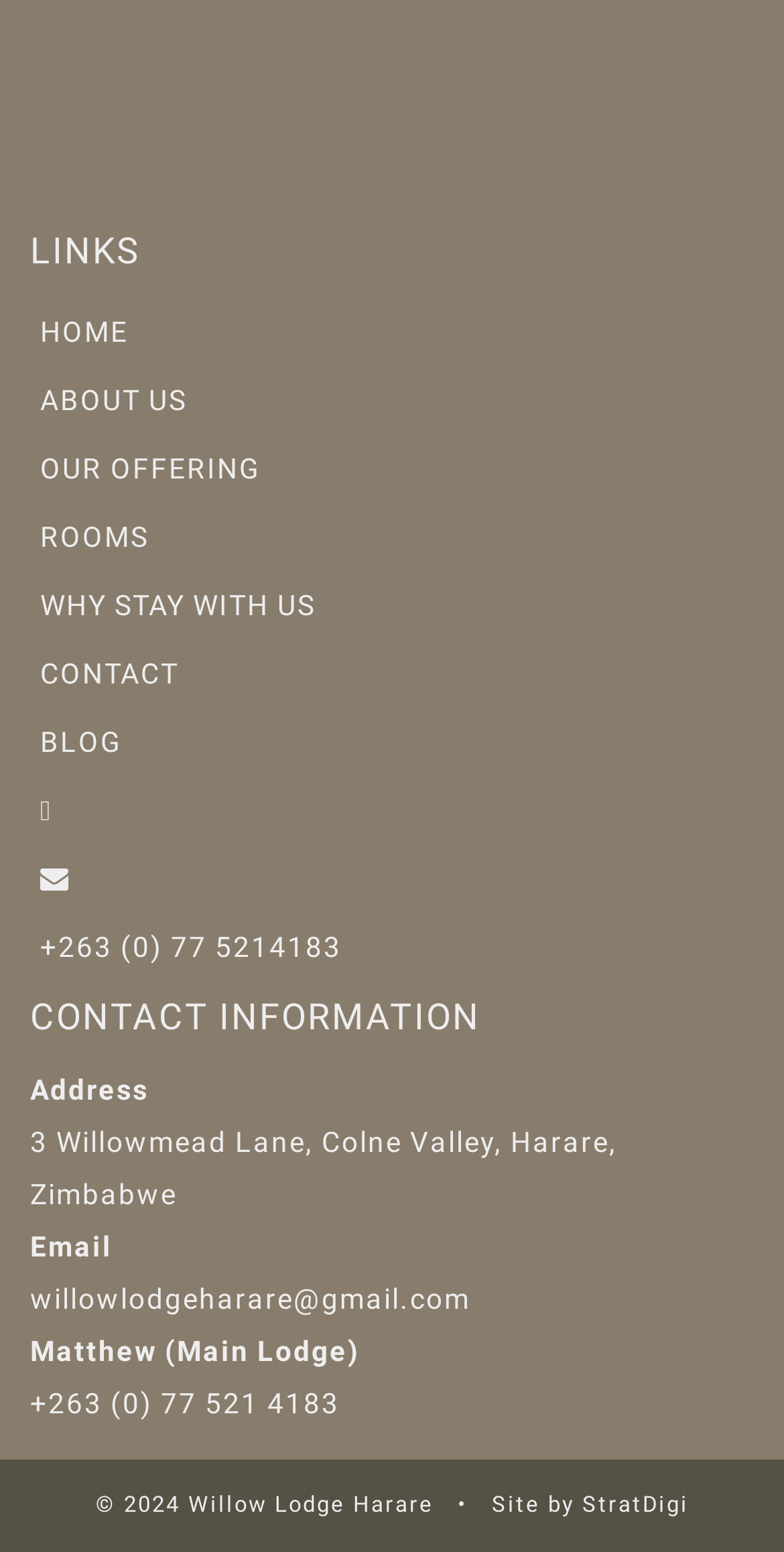Specify the bounding box coordinates for the region that must be clicked to perform the given instruction: "go to home page".

[0.038, 0.192, 0.962, 0.229]